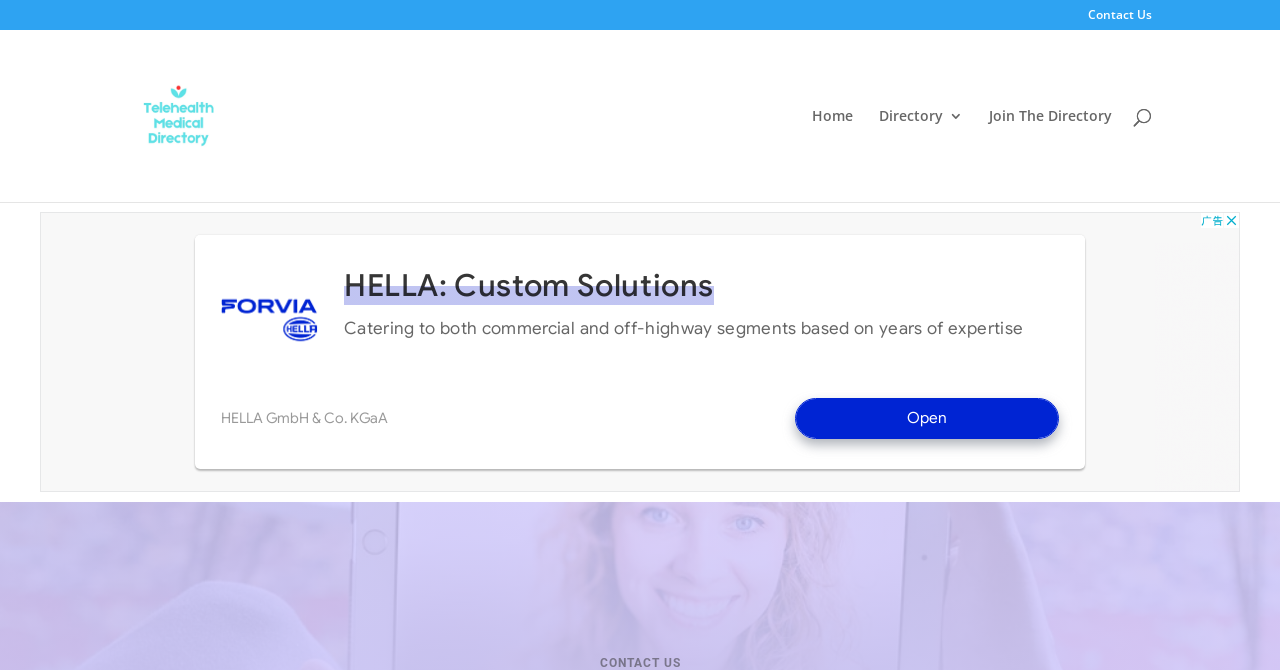Locate the heading on the webpage and return its text.

Get In Touch